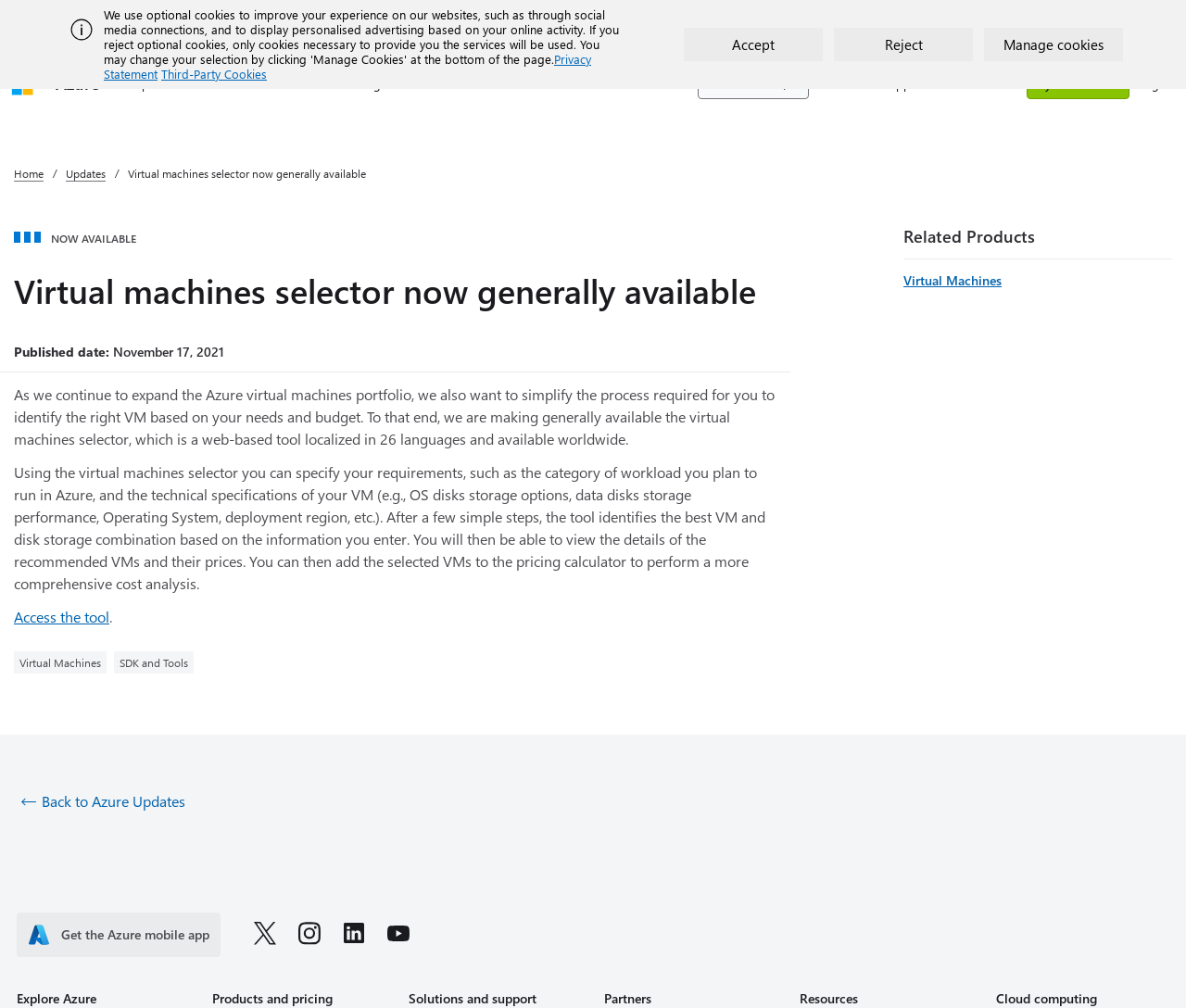Specify the bounding box coordinates of the element's region that should be clicked to achieve the following instruction: "Learn more about Azure updates". The bounding box coordinates consist of four float numbers between 0 and 1, in the format [left, top, right, bottom].

[0.701, 0.059, 0.738, 0.108]